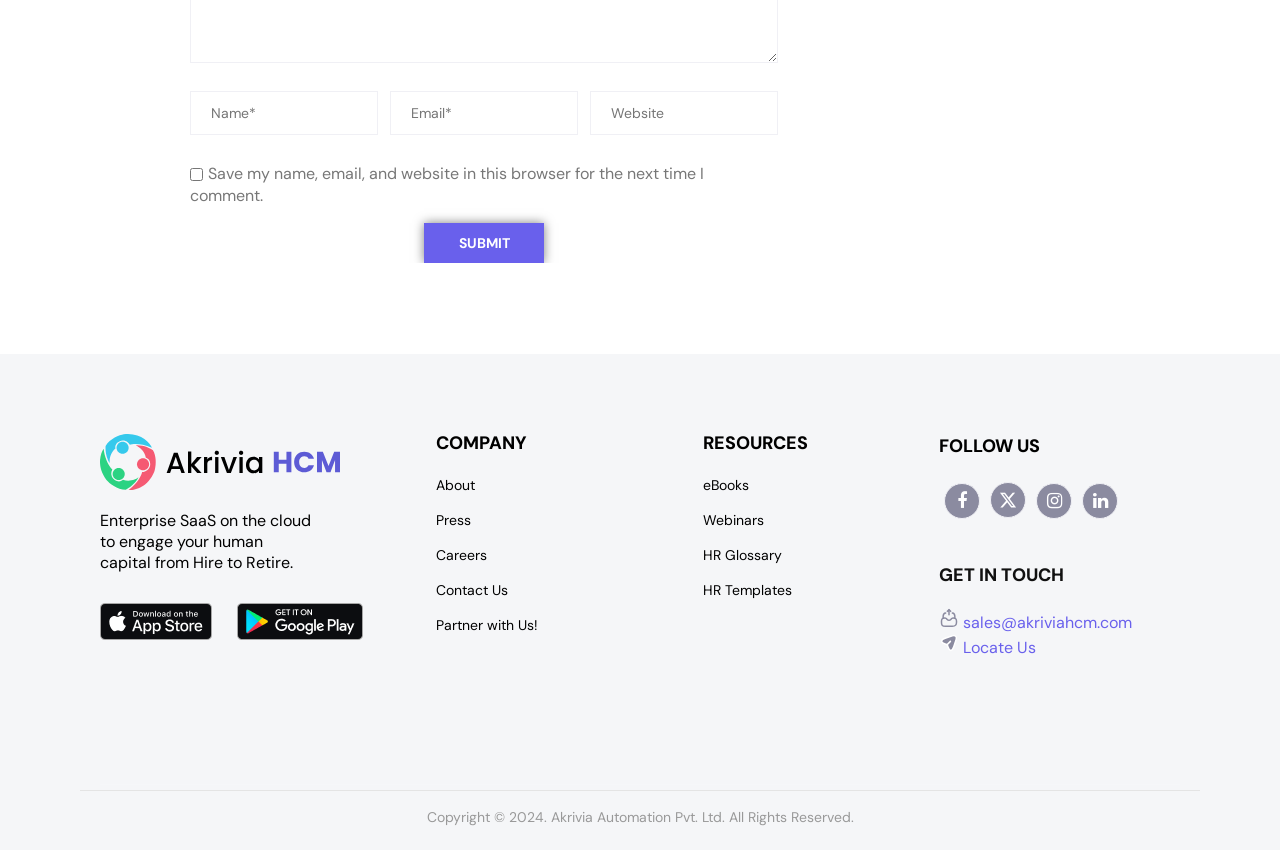Refer to the image and provide a thorough answer to this question:
What is the contact email address displayed on the page?

The contact email address displayed on the page is 'sales@akriviahcm.com', which is linked in the 'GET IN TOUCH' section.